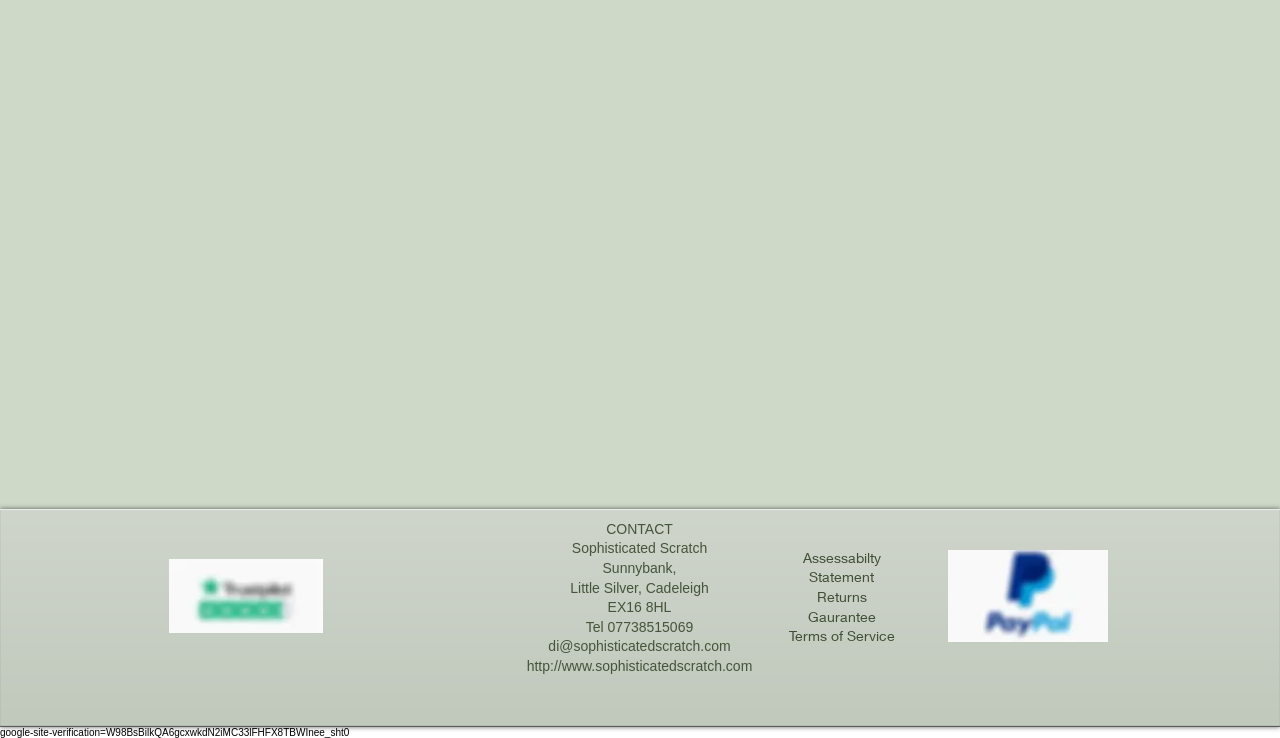What payment methods are accepted? Based on the screenshot, please respond with a single word or phrase.

Credit/Debit card, Paypal